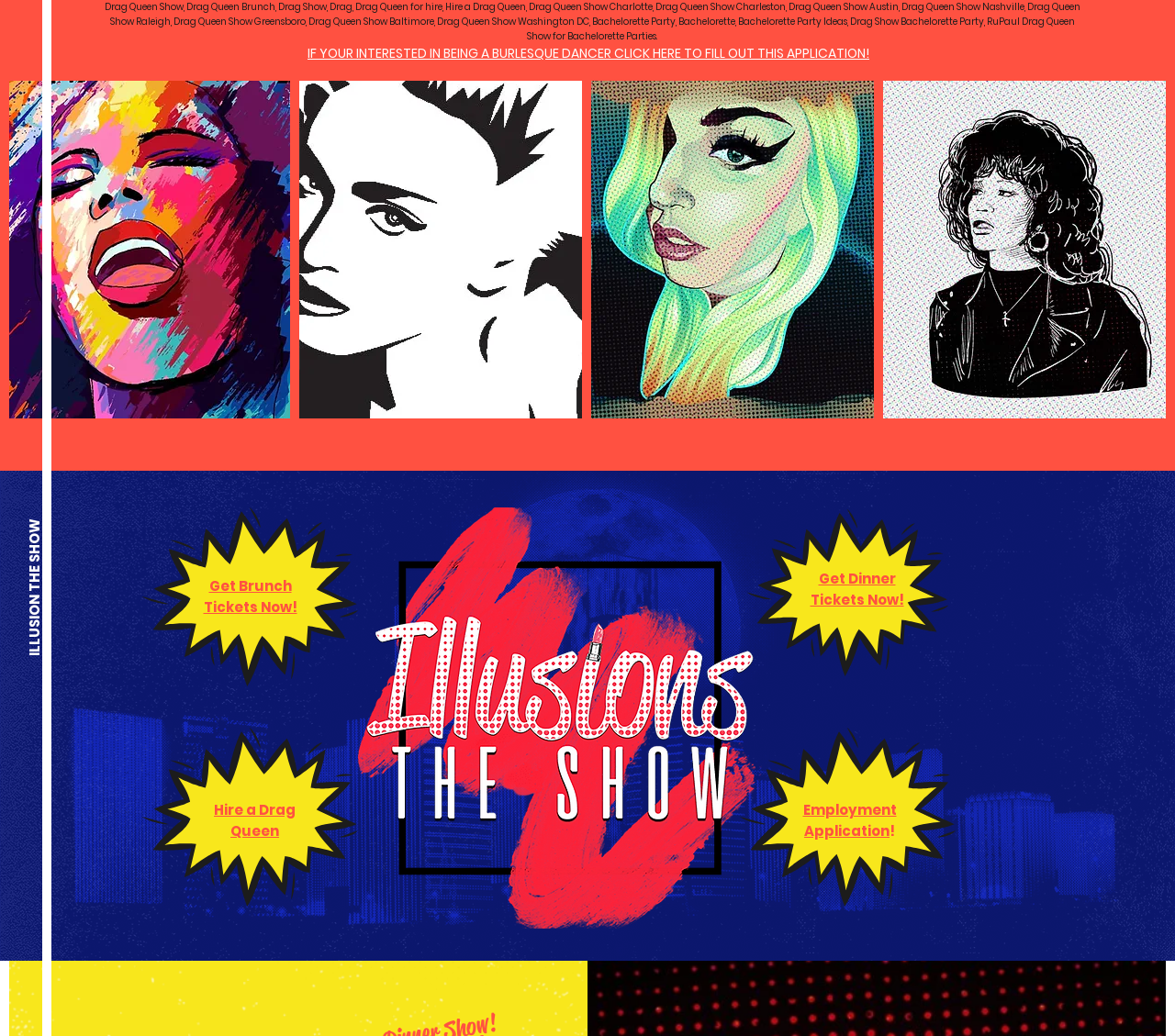Pinpoint the bounding box coordinates of the area that should be clicked to complete the following instruction: "Get Dinner Tickets Now!". The coordinates must be given as four float numbers between 0 and 1, i.e., [left, top, right, bottom].

[0.689, 0.549, 0.769, 0.588]